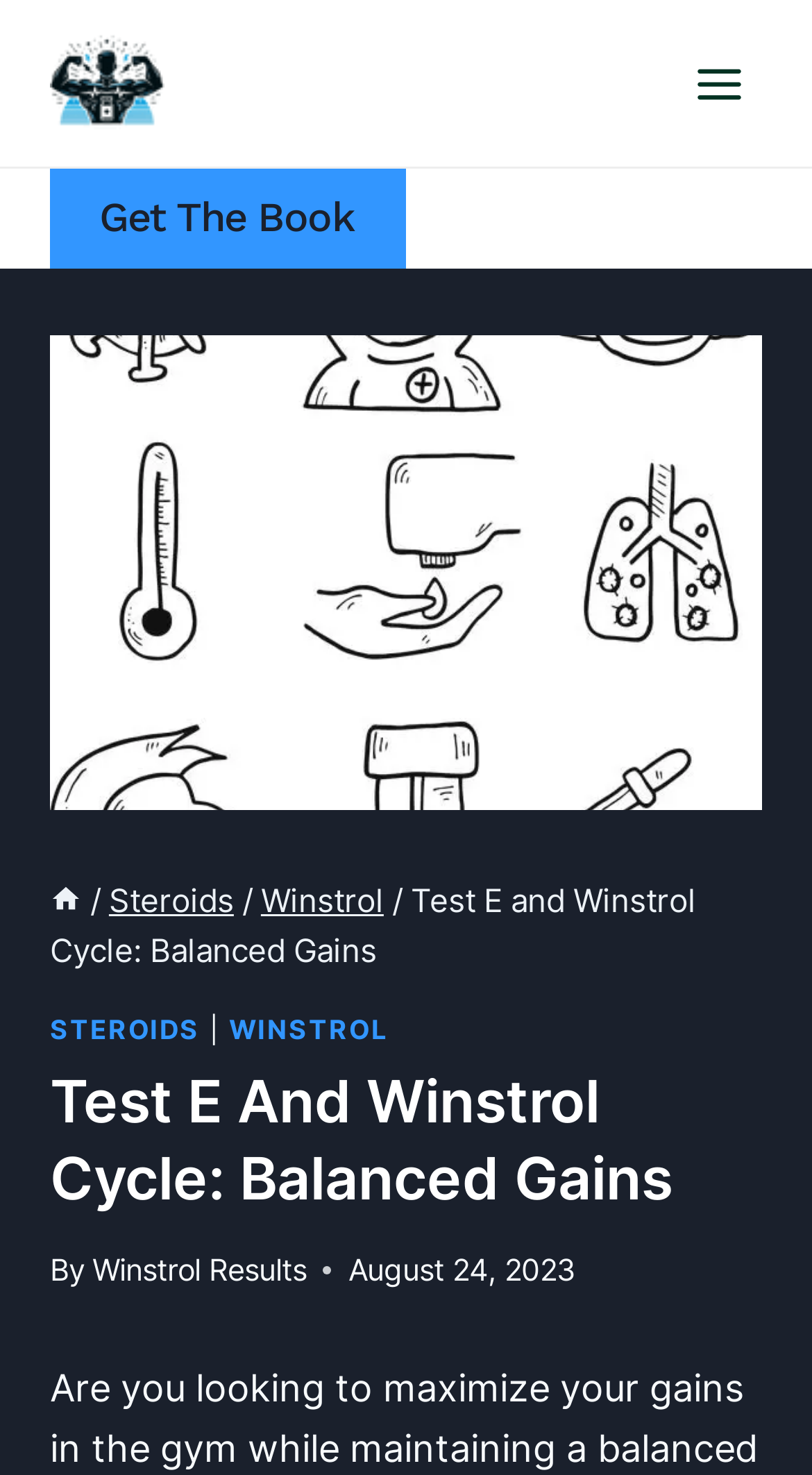Determine the bounding box coordinates of the clickable region to carry out the instruction: "Visit the 'Home' page".

[0.062, 0.596, 0.101, 0.623]